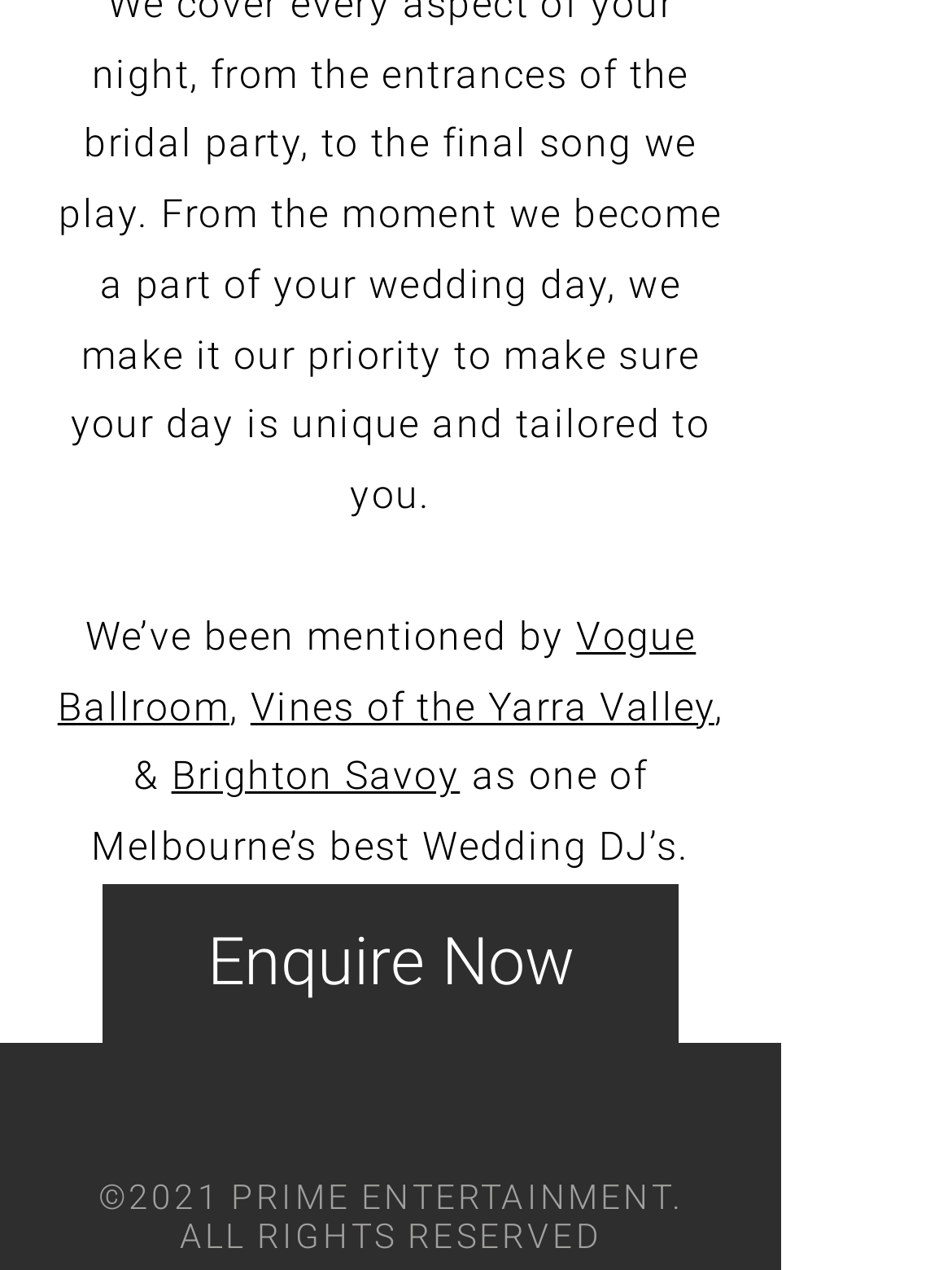What is the profession of the entity mentioned on the webpage?
Look at the image and provide a short answer using one word or a phrase.

Wedding DJ